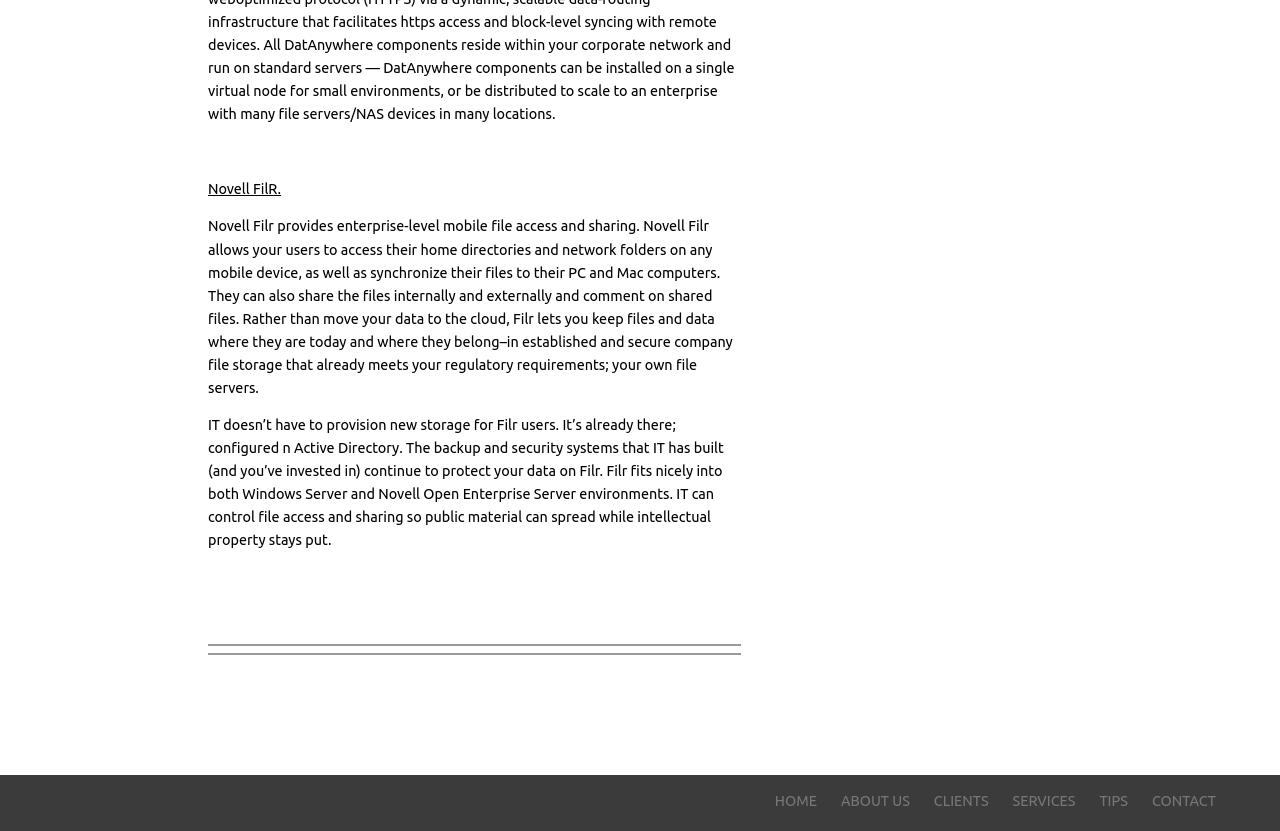Analyze the image and provide a detailed answer to the question: How does IT control file access and sharing?

According to the fourth StaticText element, IT can control file access and sharing through Filr, which fits nicely into both Windows Server and Novell Open Enterprise Server environments.